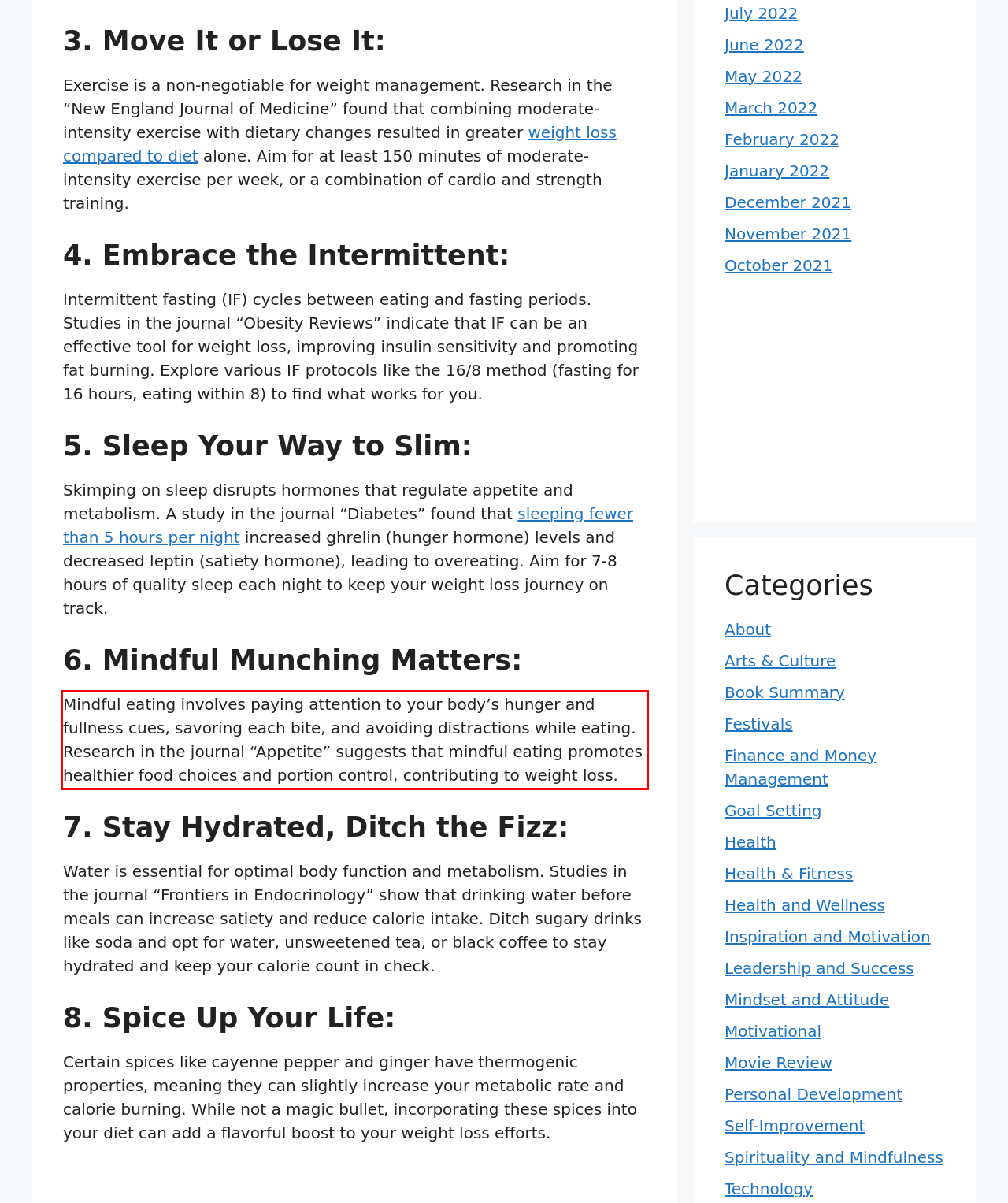You are provided with a webpage screenshot that includes a red rectangle bounding box. Extract the text content from within the bounding box using OCR.

Mindful eating involves paying attention to your body’s hunger and fullness cues, savoring each bite, and avoiding distractions while eating. Research in the journal “Appetite” suggests that mindful eating promotes healthier food choices and portion control, contributing to weight loss.